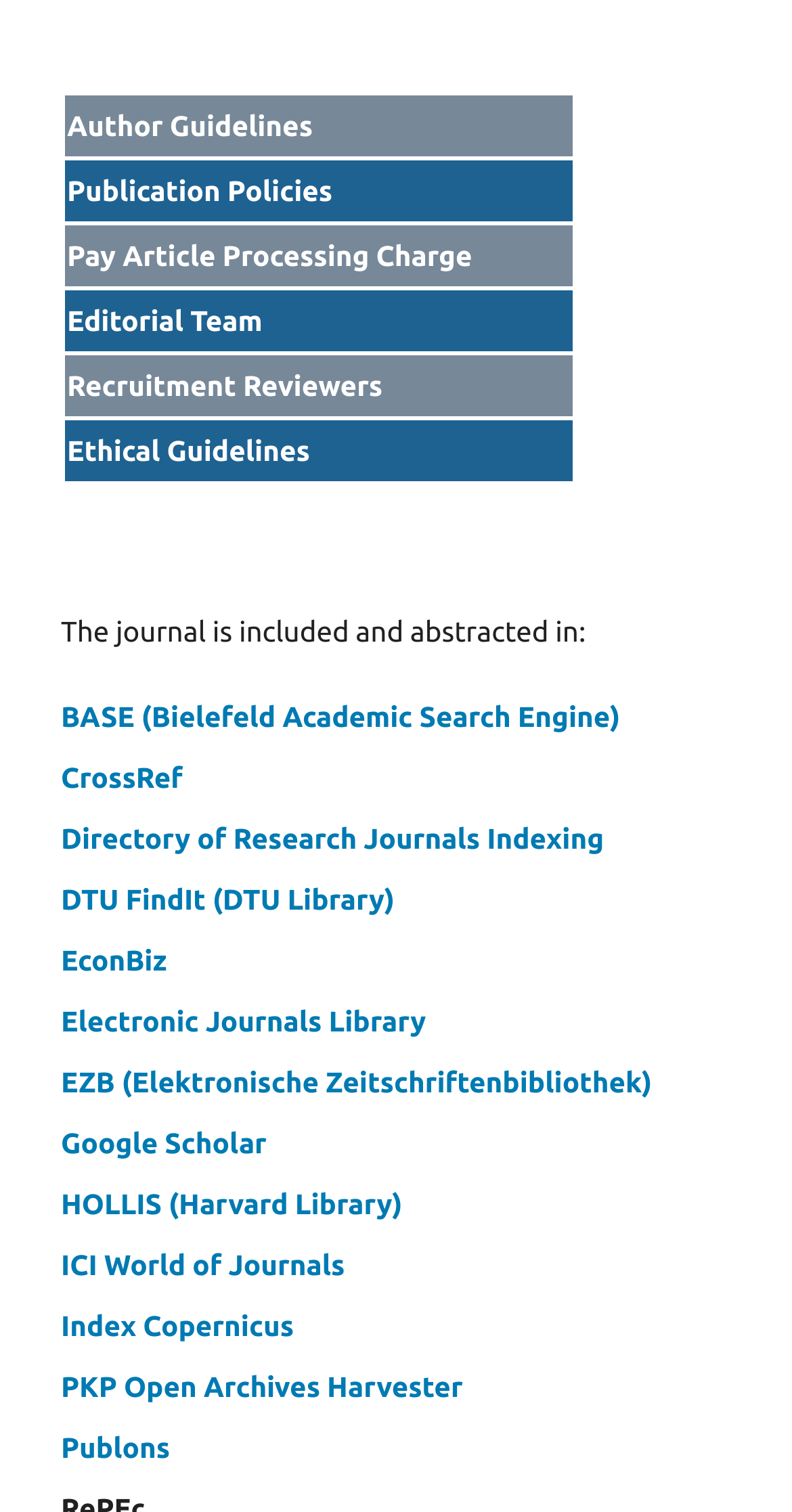Give a succinct answer to this question in a single word or phrase: 
How many external databases are listed?

12